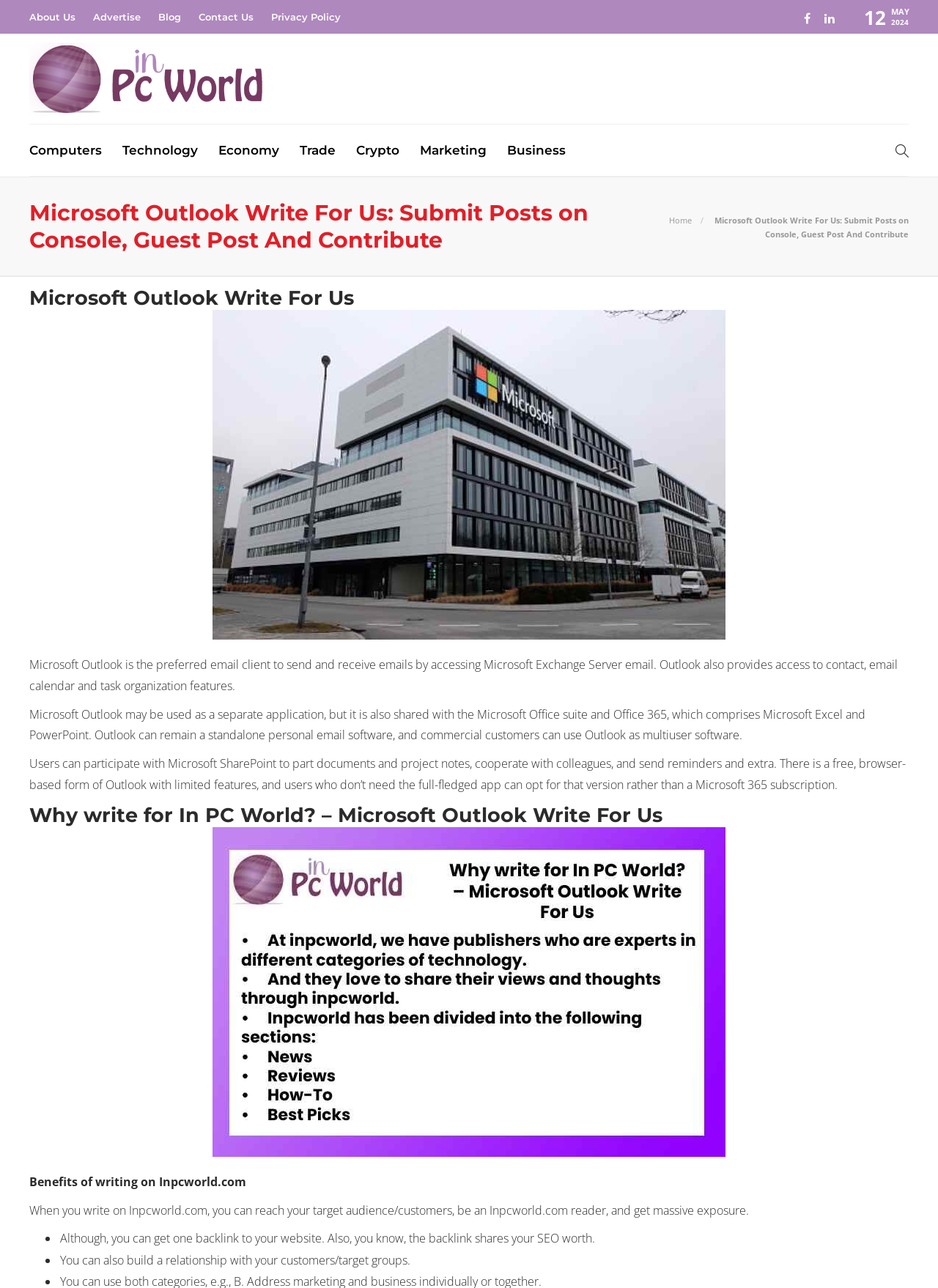Use a single word or phrase to answer this question: 
How many categories are listed?

7